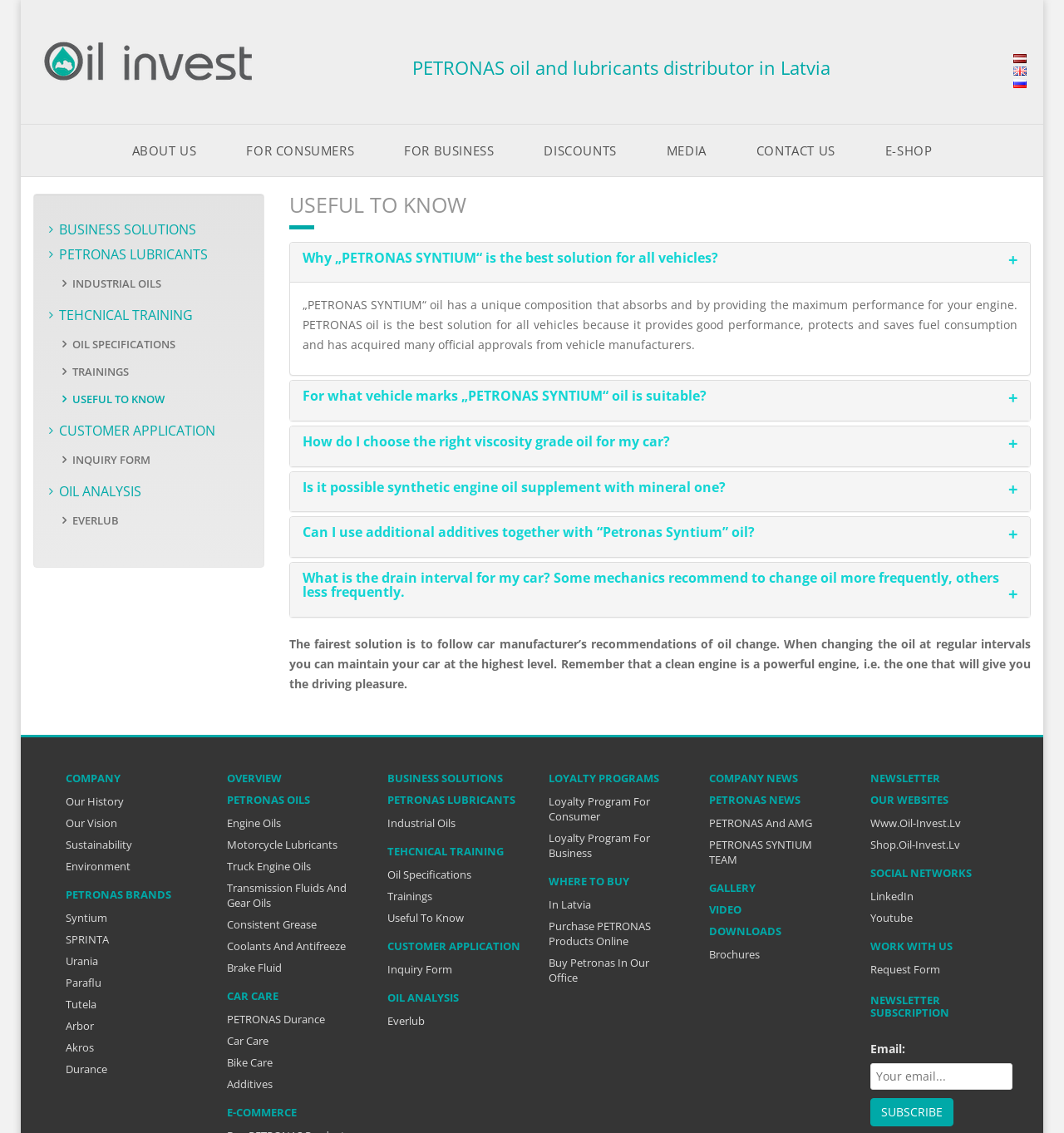Please find the top heading of the webpage and generate its text.

USEFUL TO KNOW